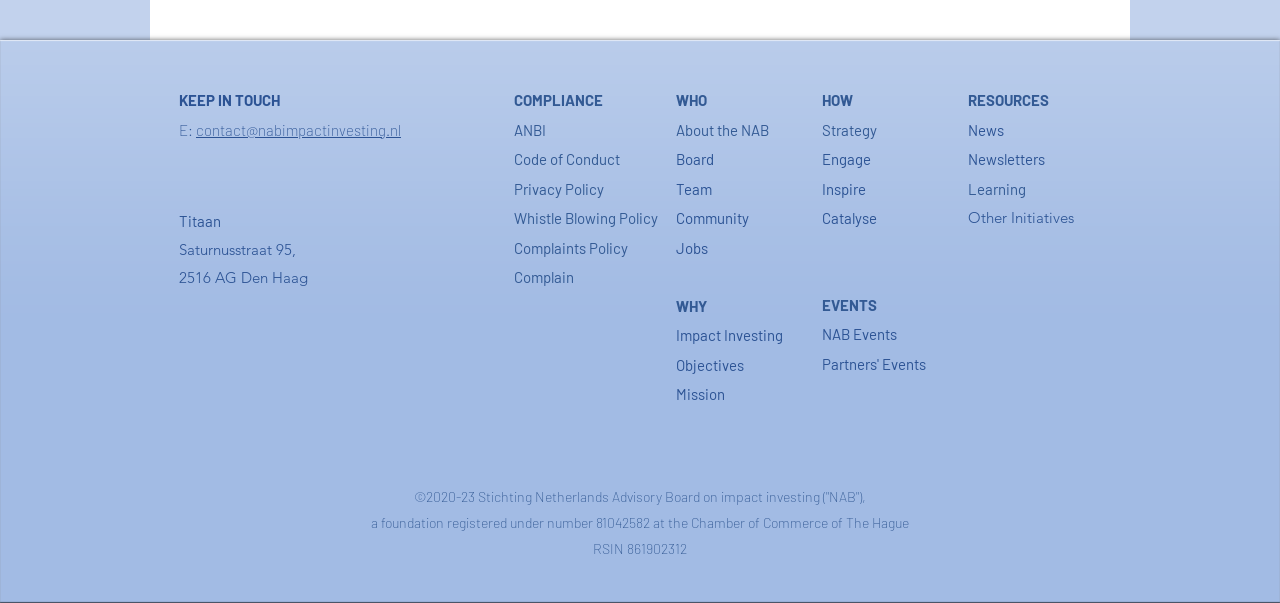Point out the bounding box coordinates of the section to click in order to follow this instruction: "Learn about NAB's mission".

[0.528, 0.639, 0.566, 0.67]